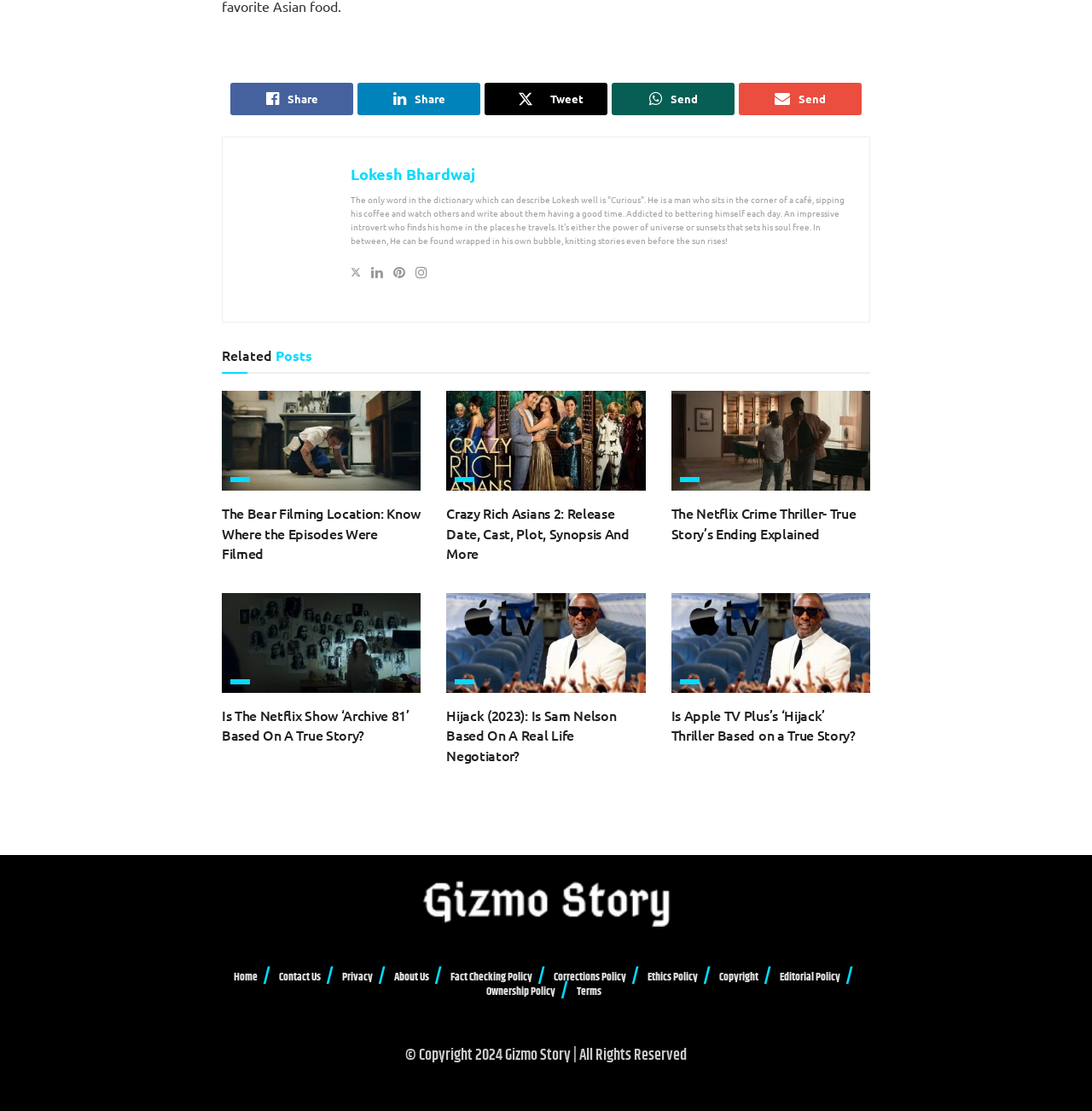Please locate the bounding box coordinates of the region I need to click to follow this instruction: "View the previous article".

None